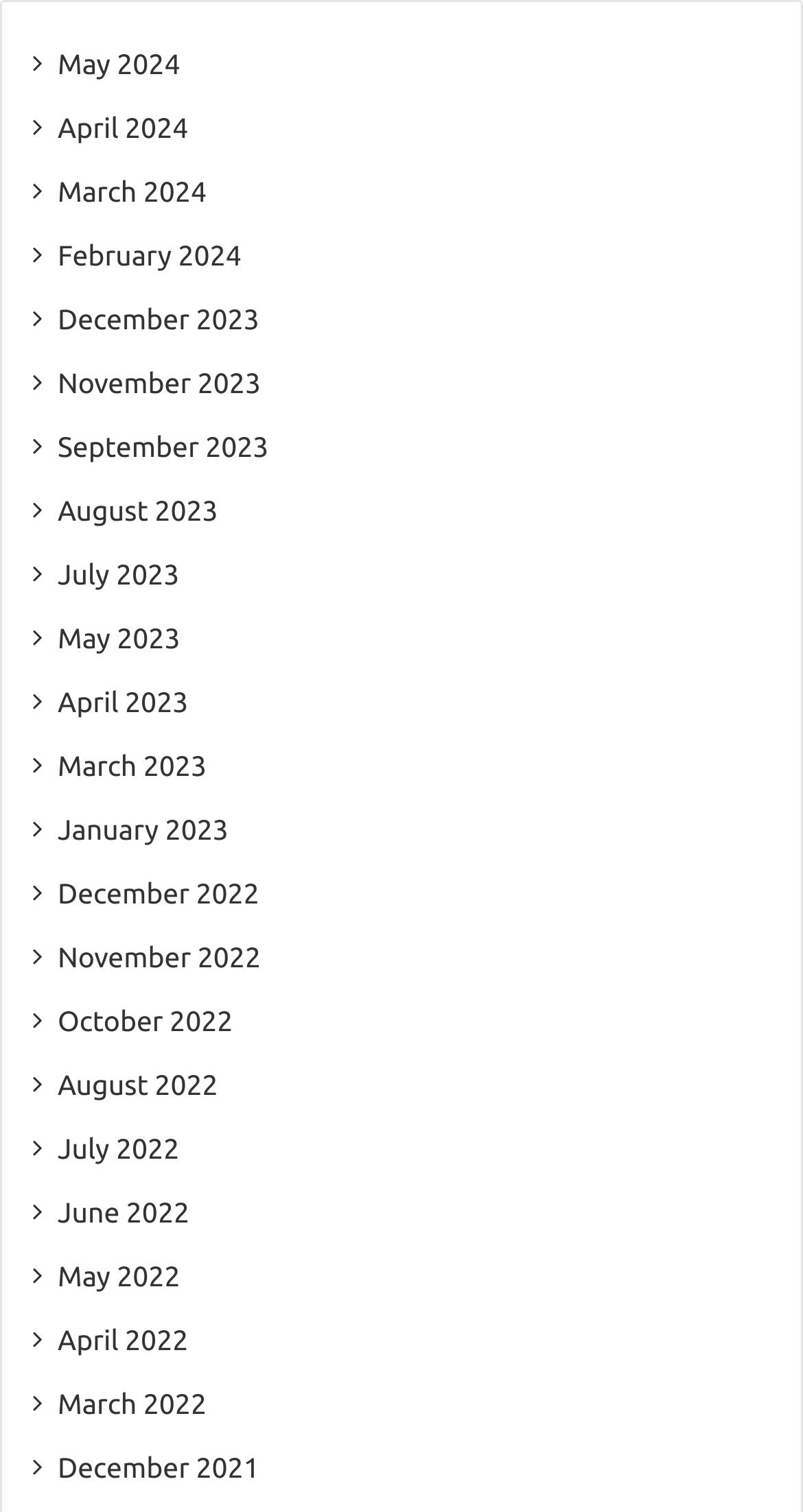From the element description: "August 2023", extract the bounding box coordinates of the UI element. The coordinates should be expressed as four float numbers between 0 and 1, in the order [left, top, right, bottom].

[0.072, 0.323, 0.271, 0.352]